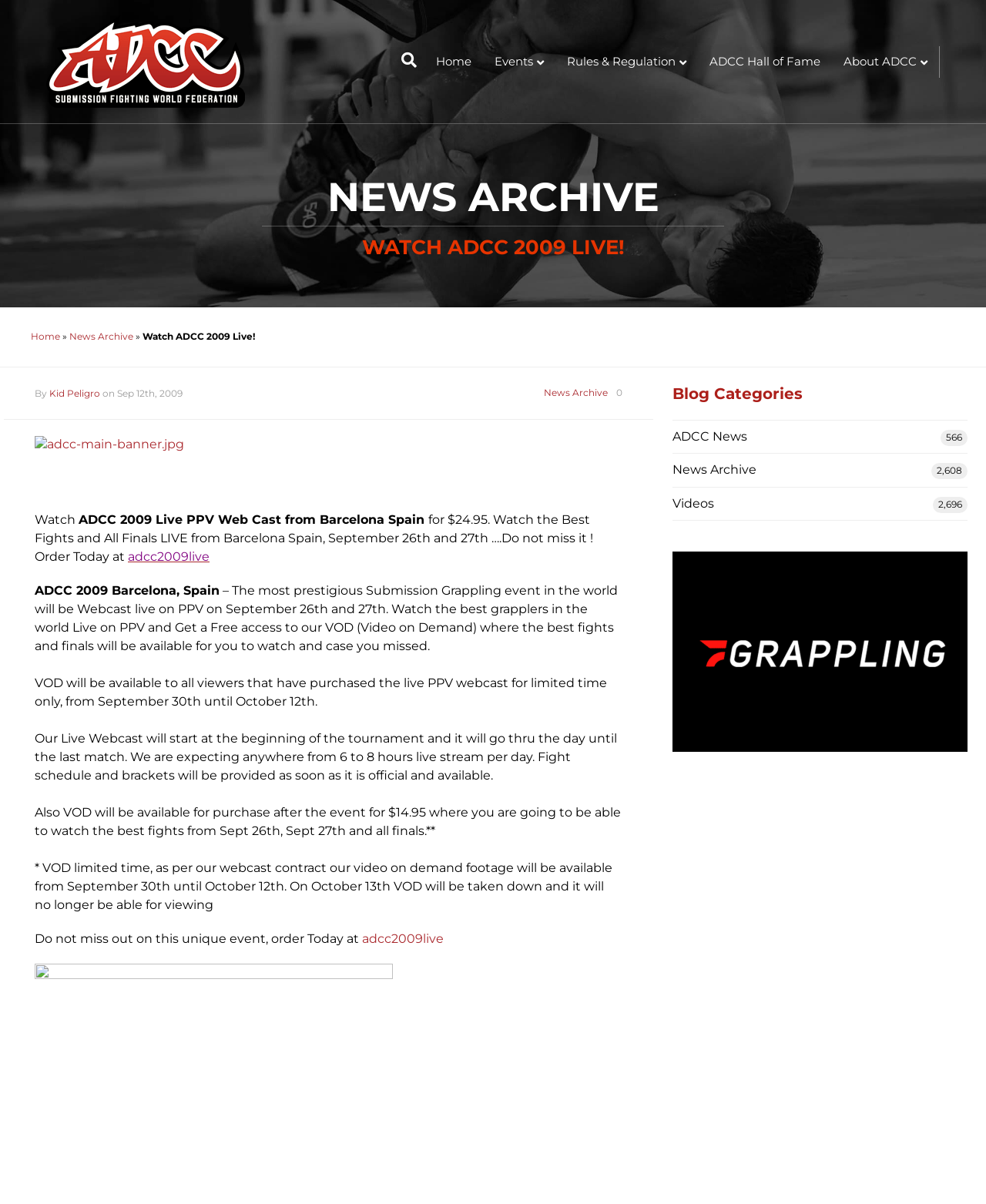What is the duration of the live webcast? Refer to the image and provide a one-word or short phrase answer.

6 to 8 hours